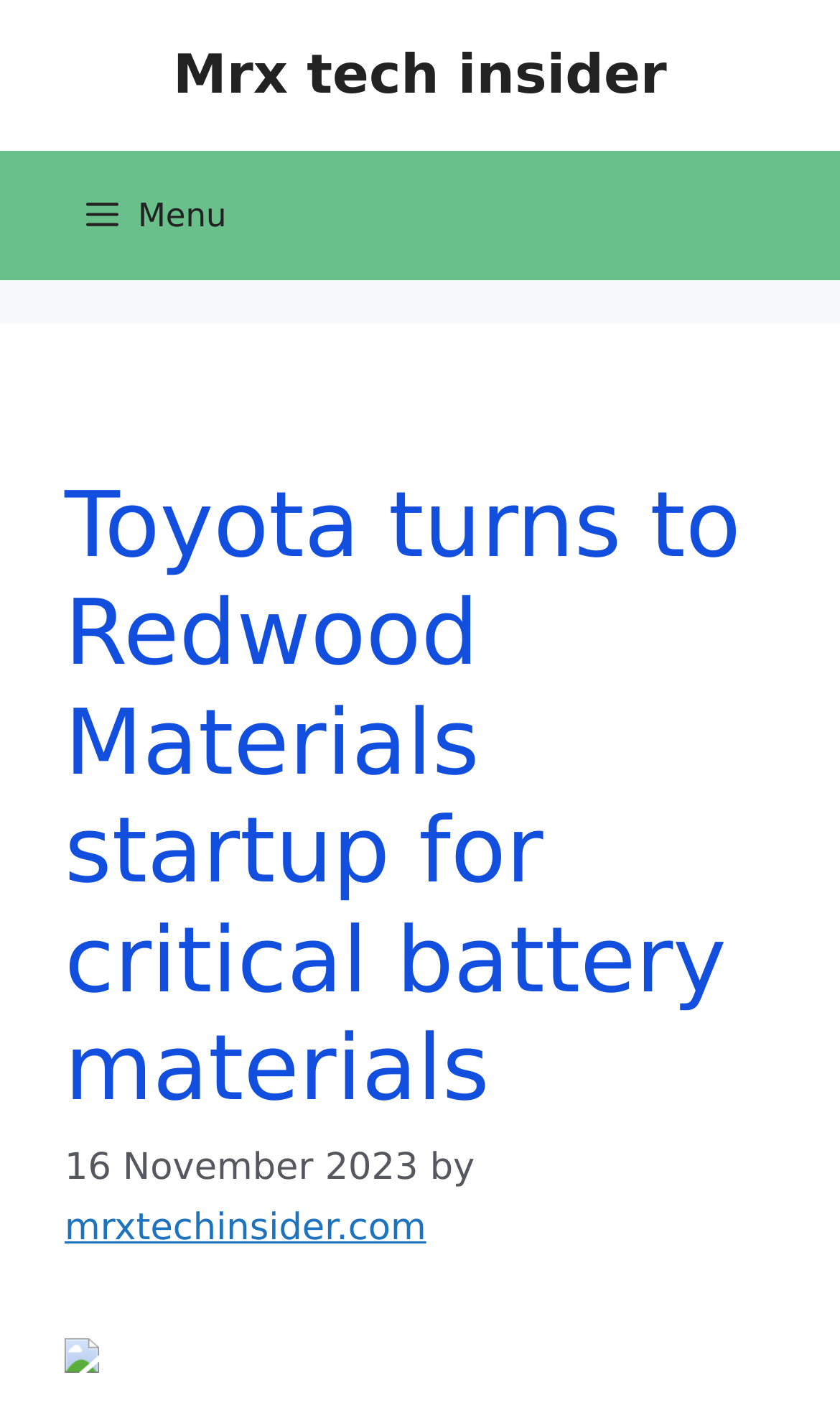Identify the bounding box coordinates for the UI element that matches this description: "mrxtechinsider.com".

[0.077, 0.858, 0.507, 0.888]